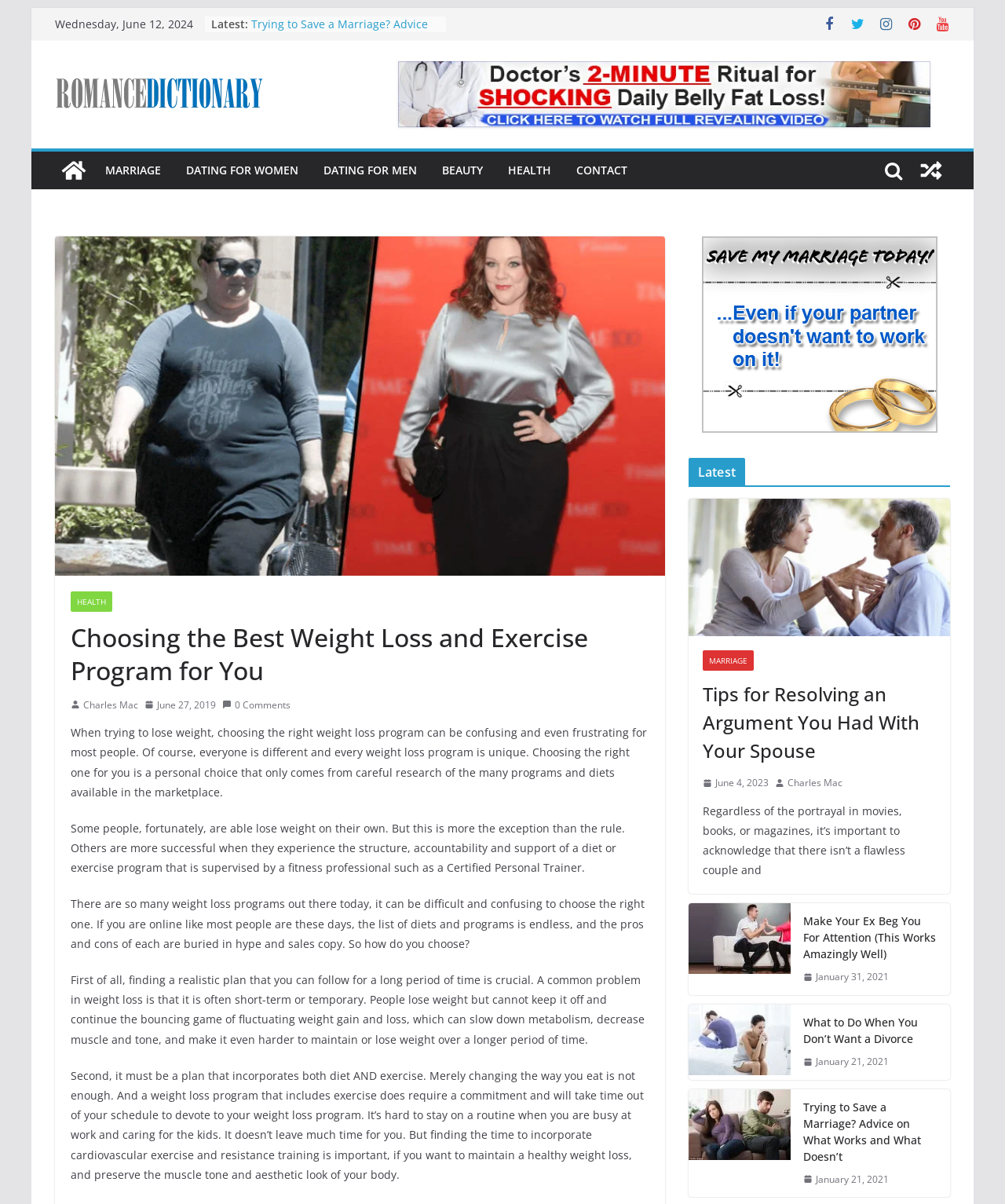Extract the text of the main heading from the webpage.

Choosing the Best Weight Loss and Exercise Program for You